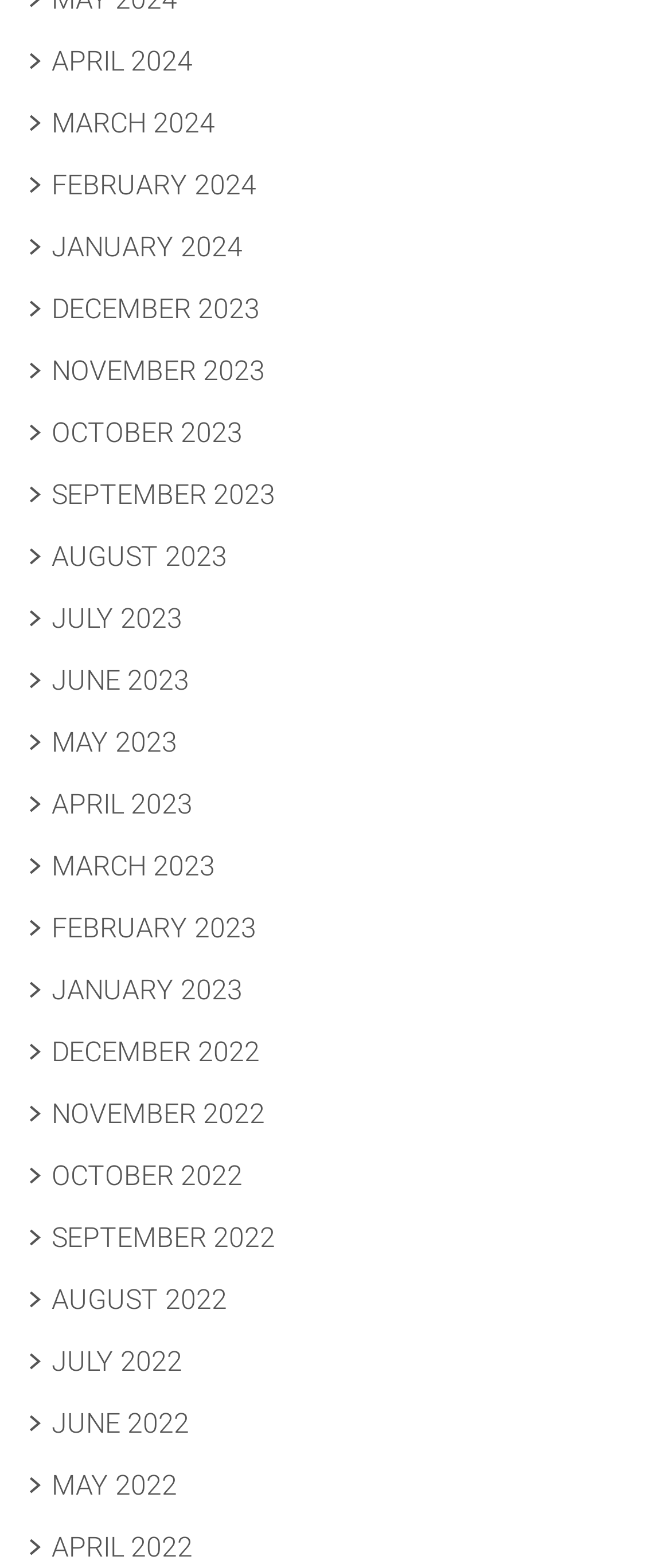Respond with a single word or phrase for the following question: 
How many months are listed?

24